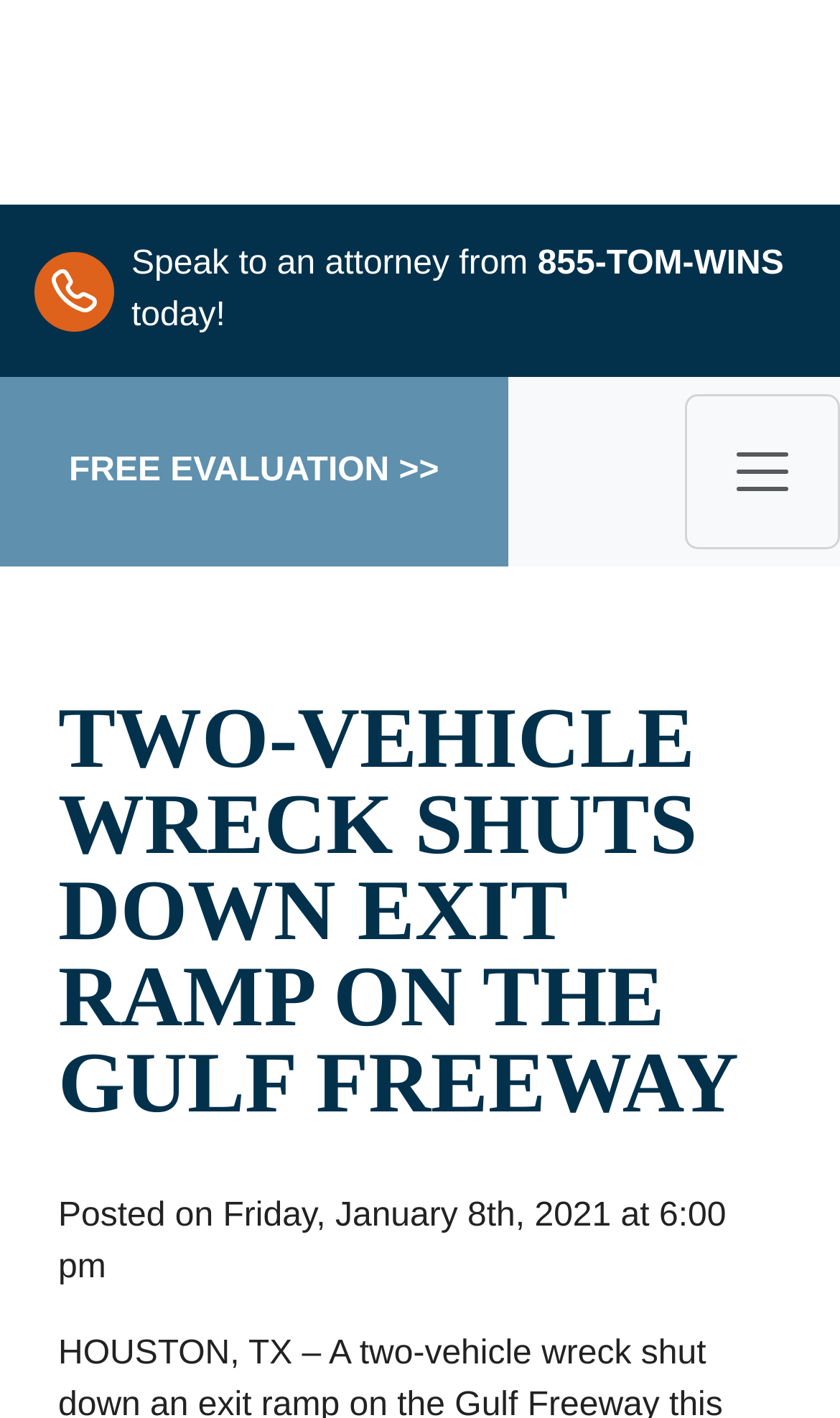What is the phone number to speak to an attorney?
Please give a well-detailed answer to the question.

I found the phone number by looking at the text elements on the webpage. Specifically, I found the text 'Speak to an attorney from' followed by the phone number '855-TOM-WINS'.